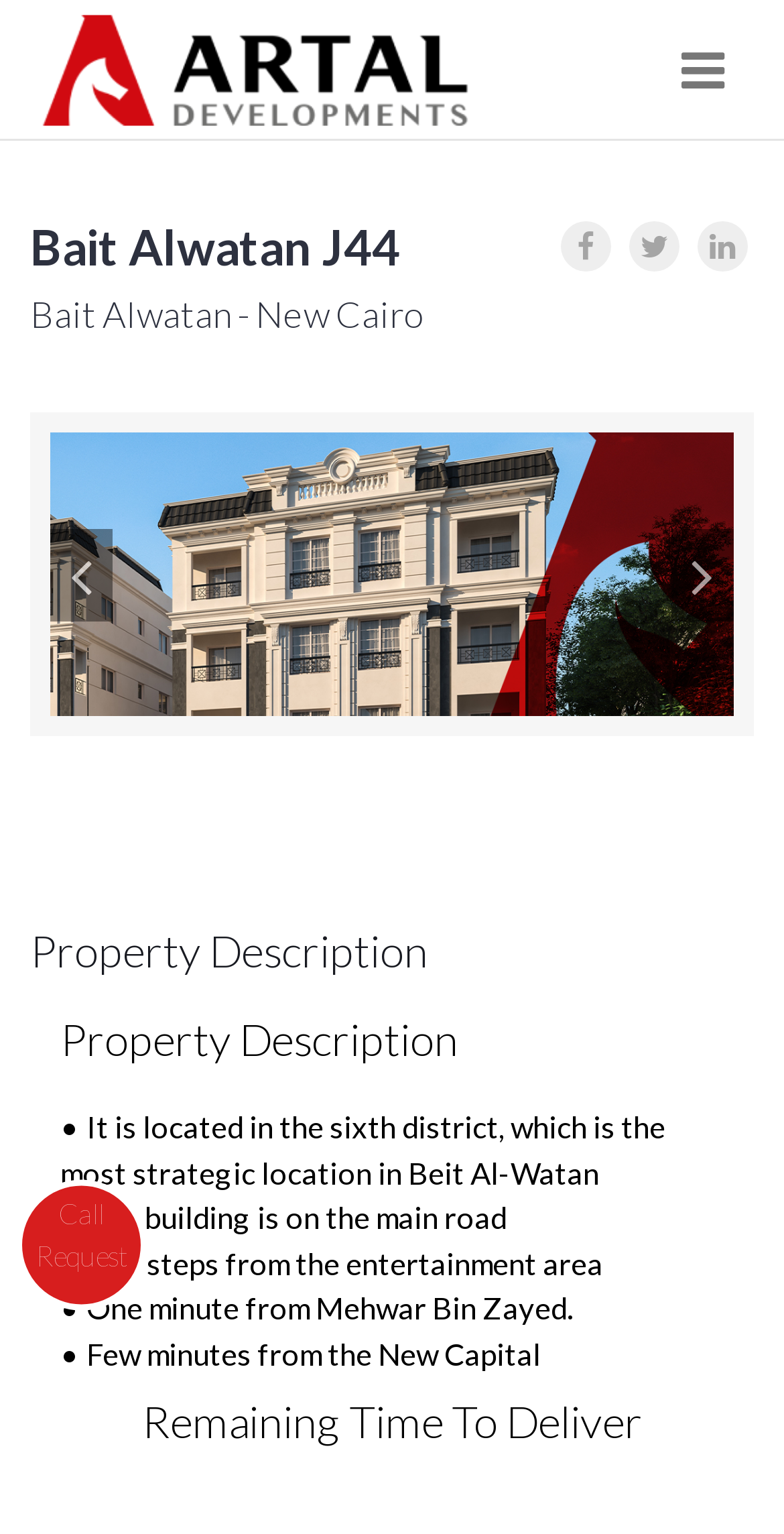What is the remaining time to deliver?
Respond to the question with a single word or phrase according to the image.

Not specified